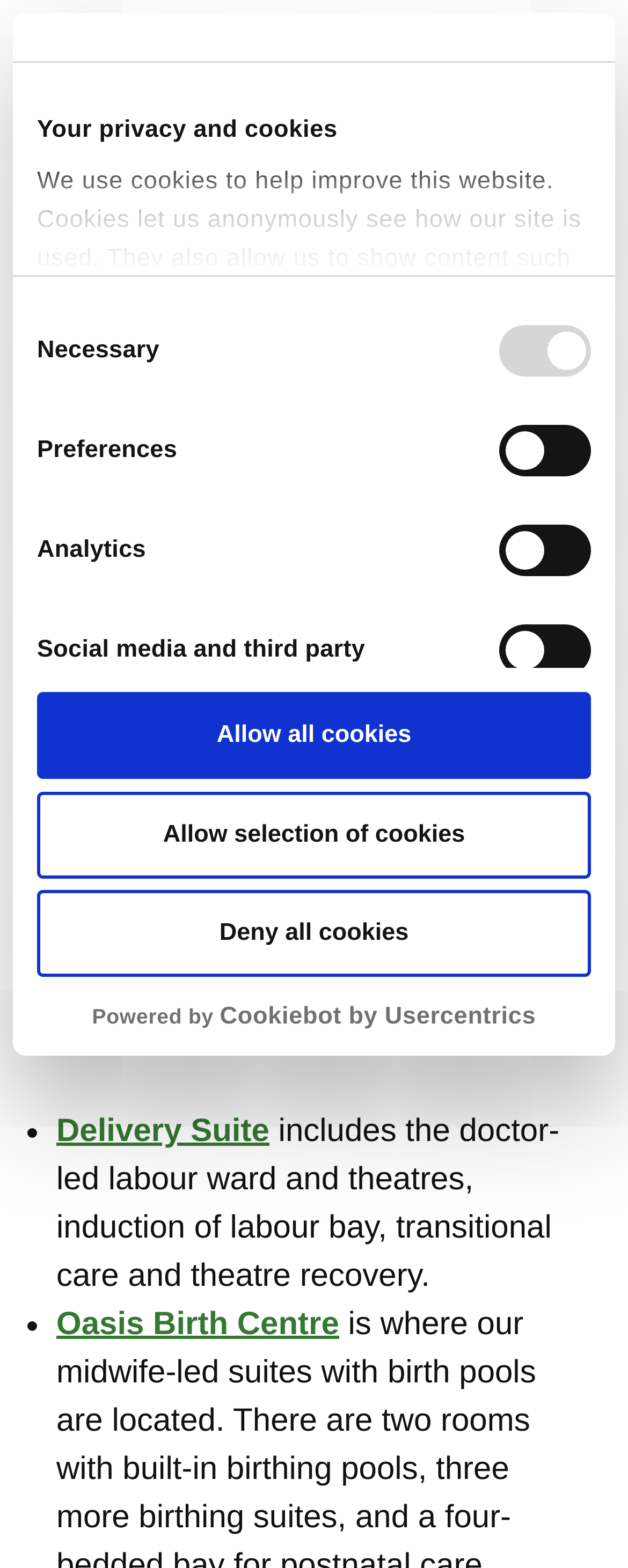What is the location of the inpatient wards?
Refer to the screenshot and deliver a thorough answer to the question presented.

The location of the inpatient wards can be found in the static text element that reads 'All inpatient wards are on the 3rd floor of South Wing,'. This text is located in the section of the webpage that describes the inpatient wards.